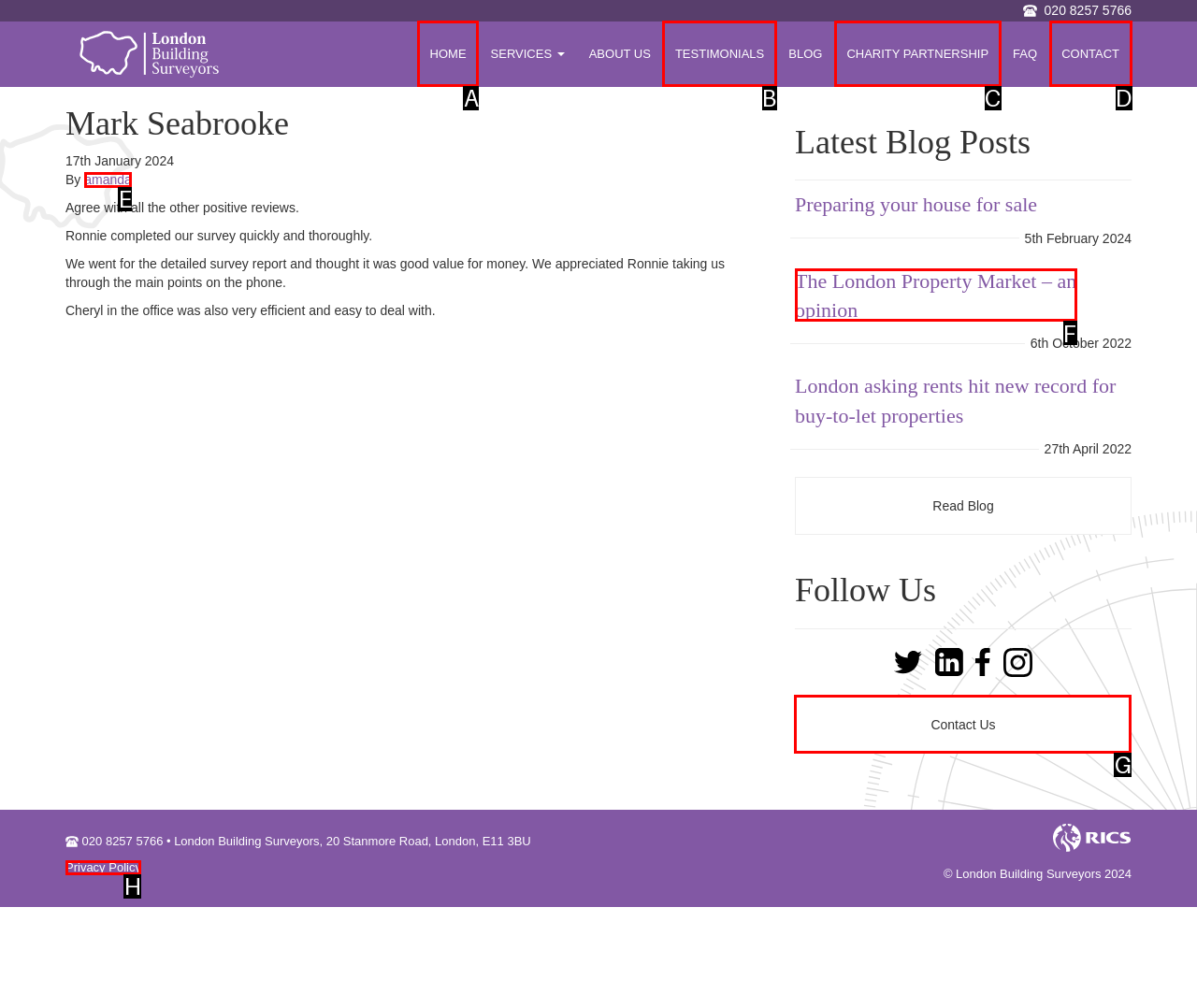Point out which HTML element you should click to fulfill the task: Follow the 'Contact Us' link.
Provide the option's letter from the given choices.

G